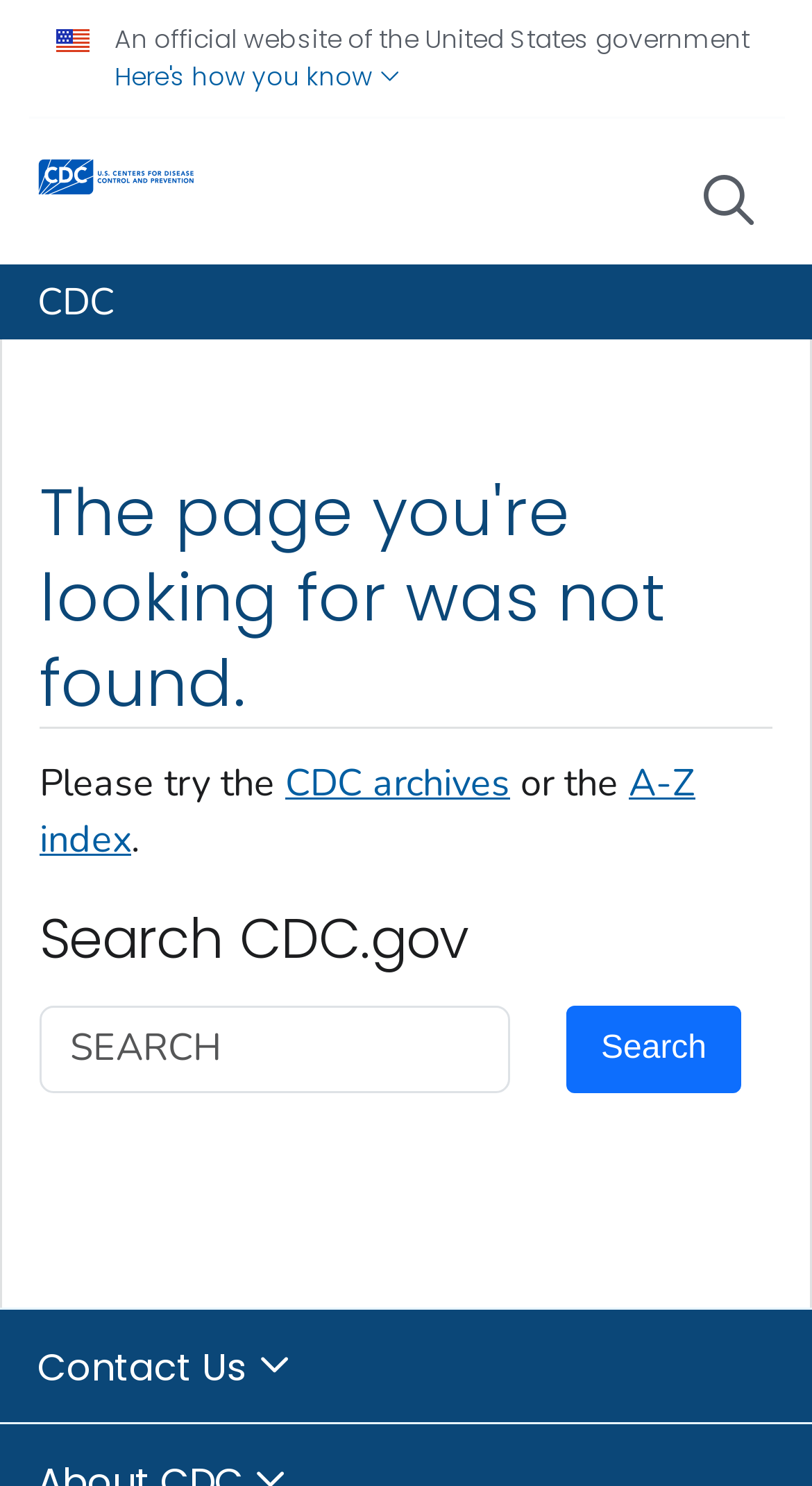Please determine the bounding box coordinates of the element's region to click for the following instruction: "Go to CDC archives".

[0.351, 0.51, 0.628, 0.544]